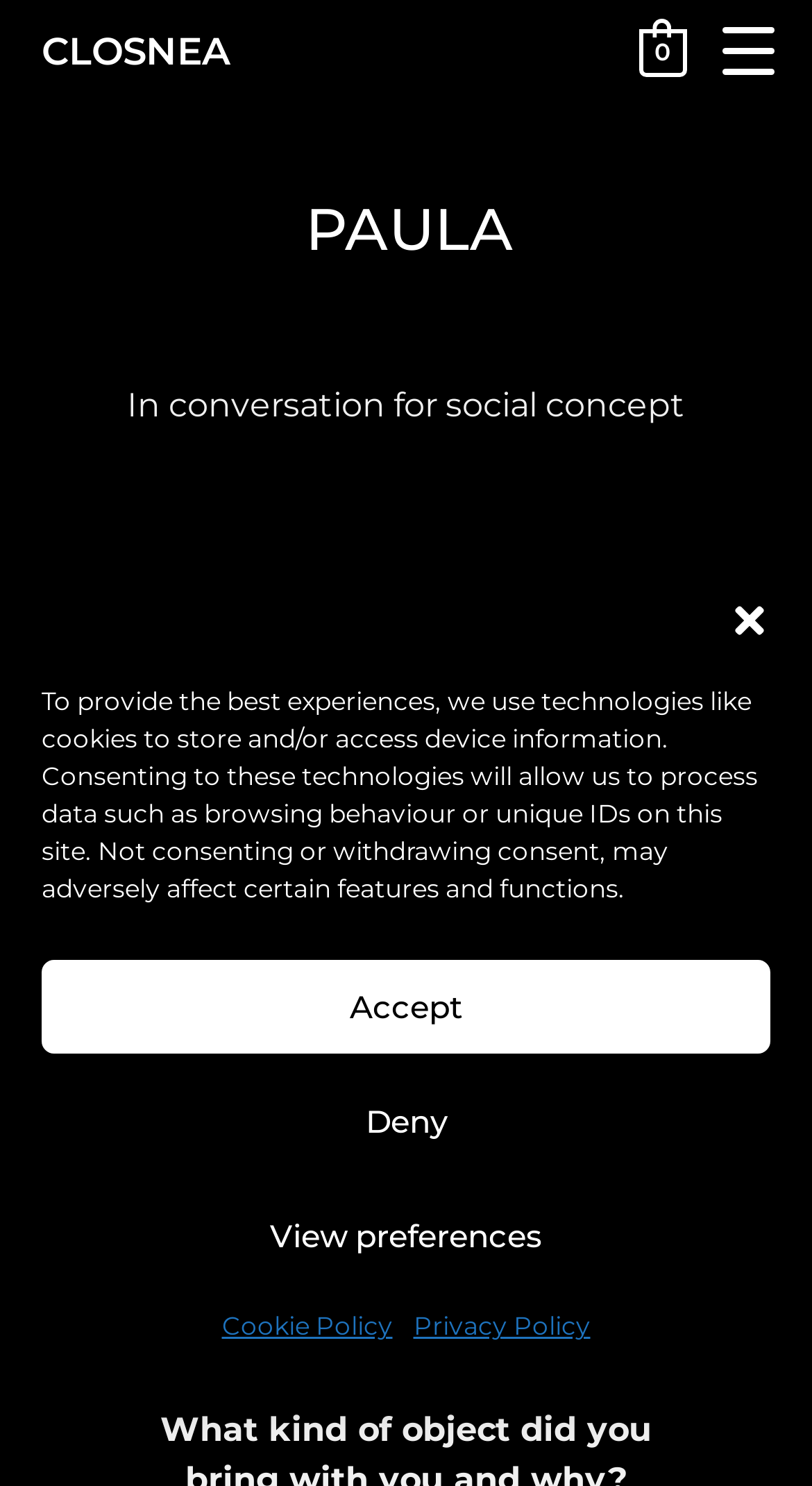What is Paula's profession?
Look at the image and answer with only one word or phrase.

Psychology student